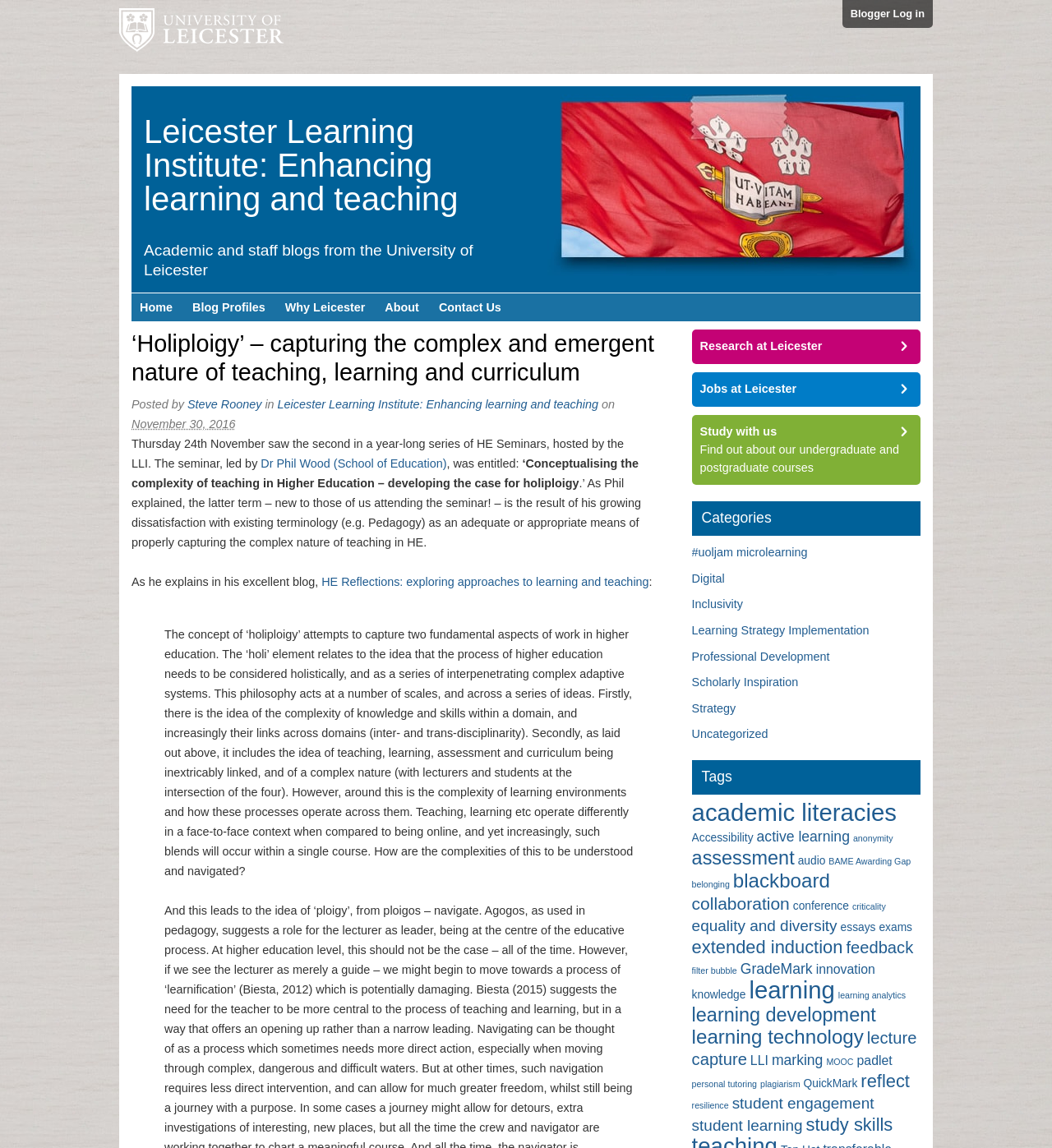Please identify the bounding box coordinates of the area I need to click to accomplish the following instruction: "Read the blog post titled 'Conceptualising the complexity of teaching in Higher Education – developing the case for holiploigy'".

[0.125, 0.398, 0.607, 0.427]